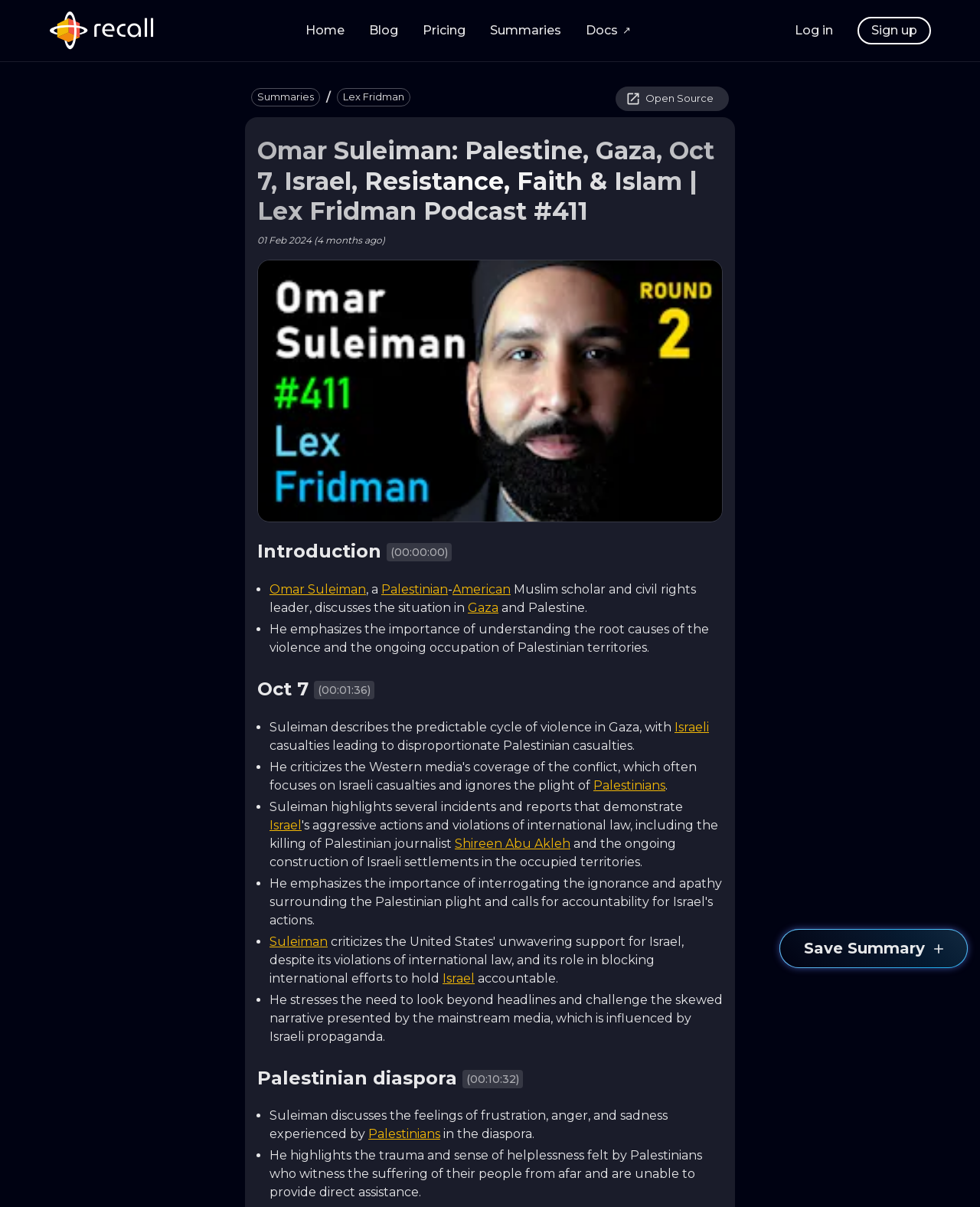Determine the bounding box for the UI element described here: "parent_node: Home".

[0.05, 0.01, 0.157, 0.041]